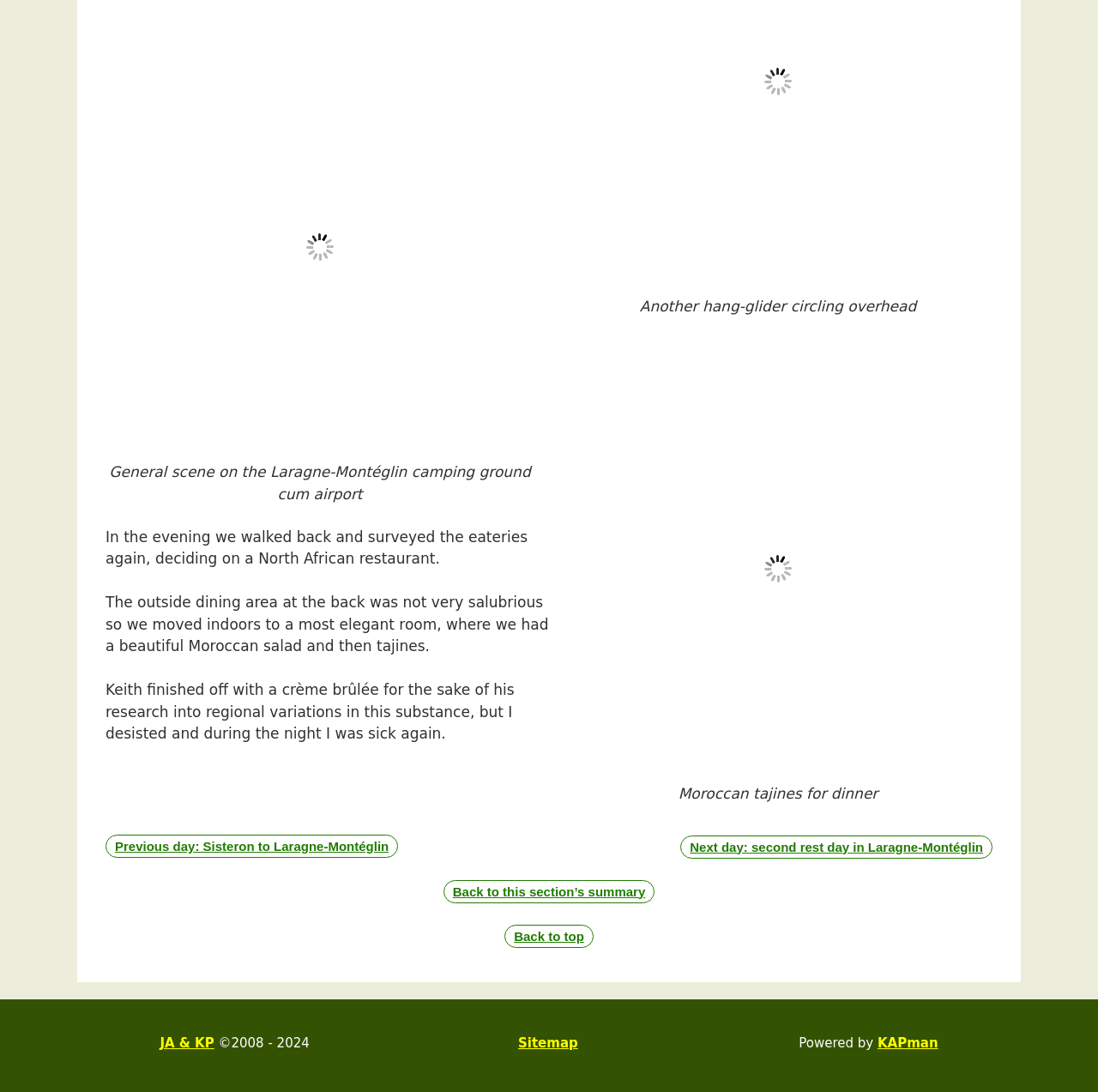What is the name of the airport mentioned?
Relying on the image, give a concise answer in one word or a brief phrase.

Laragne-Montéglin